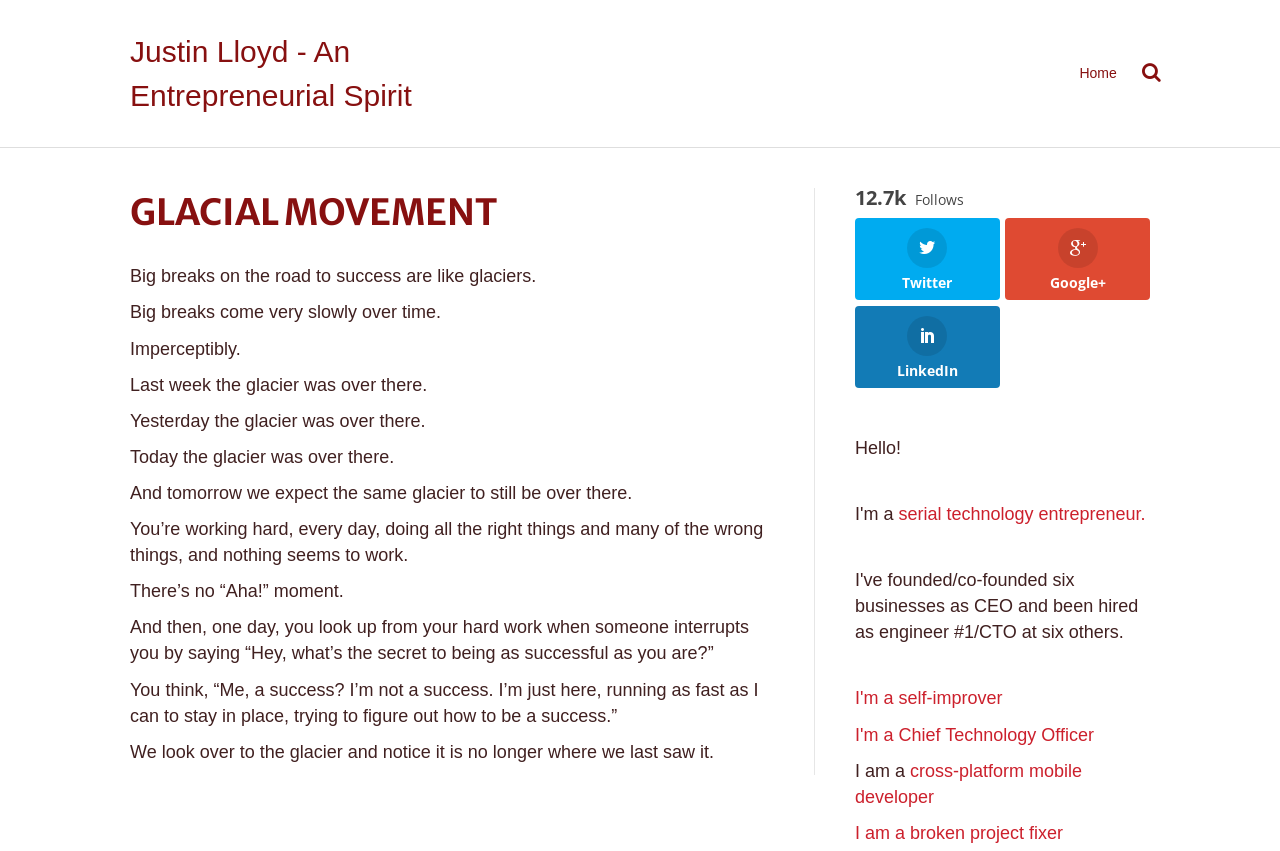What is the theme of the article?
Using the visual information, respond with a single word or phrase.

Success